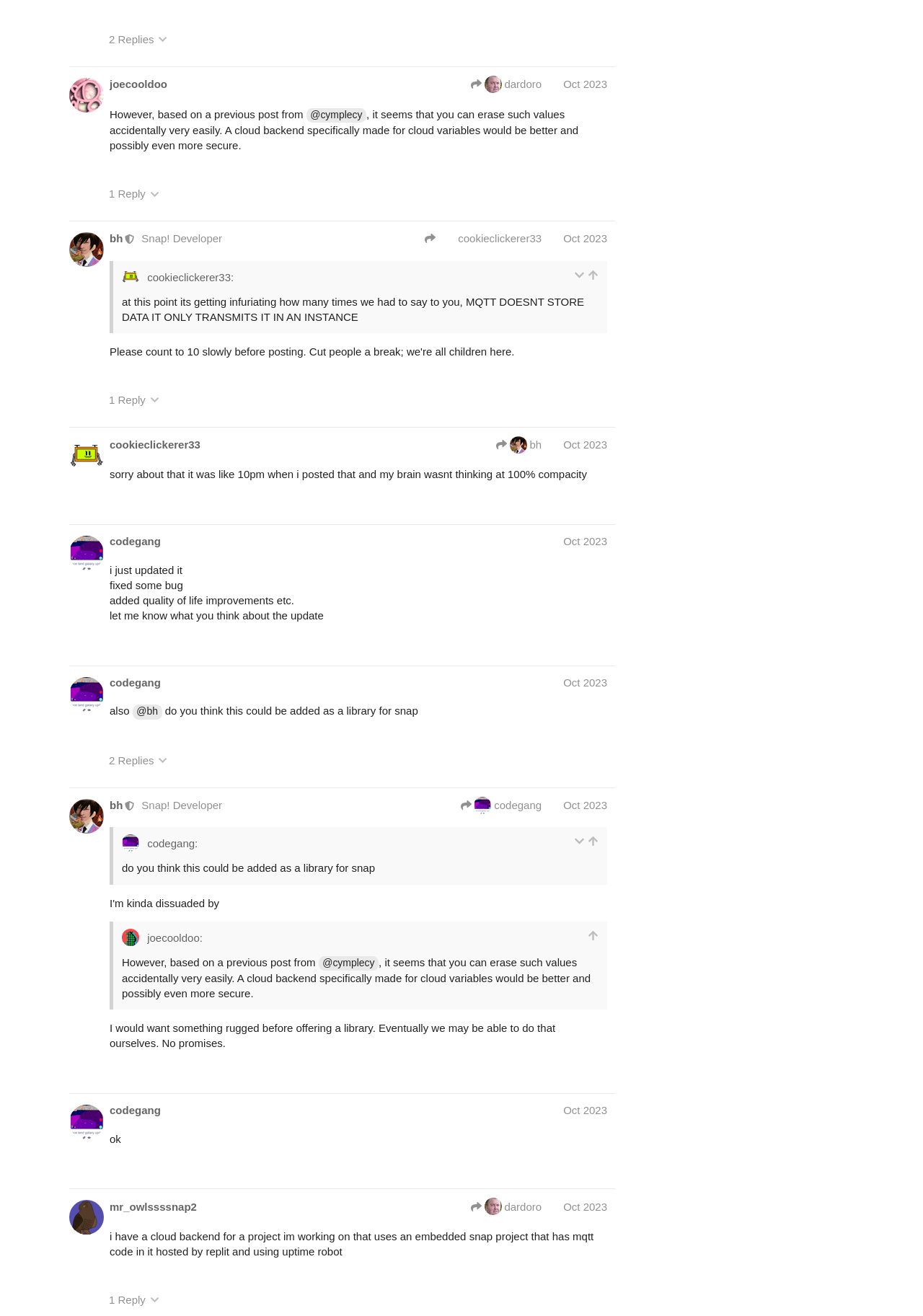Bounding box coordinates must be specified in the format (top-left x, top-left y, bottom-right x, bottom-right y). All values should be floating point numbers between 0 and 1. What are the bounding box coordinates of the UI element described as: 1 Reply

[0.11, 0.502, 0.18, 0.521]